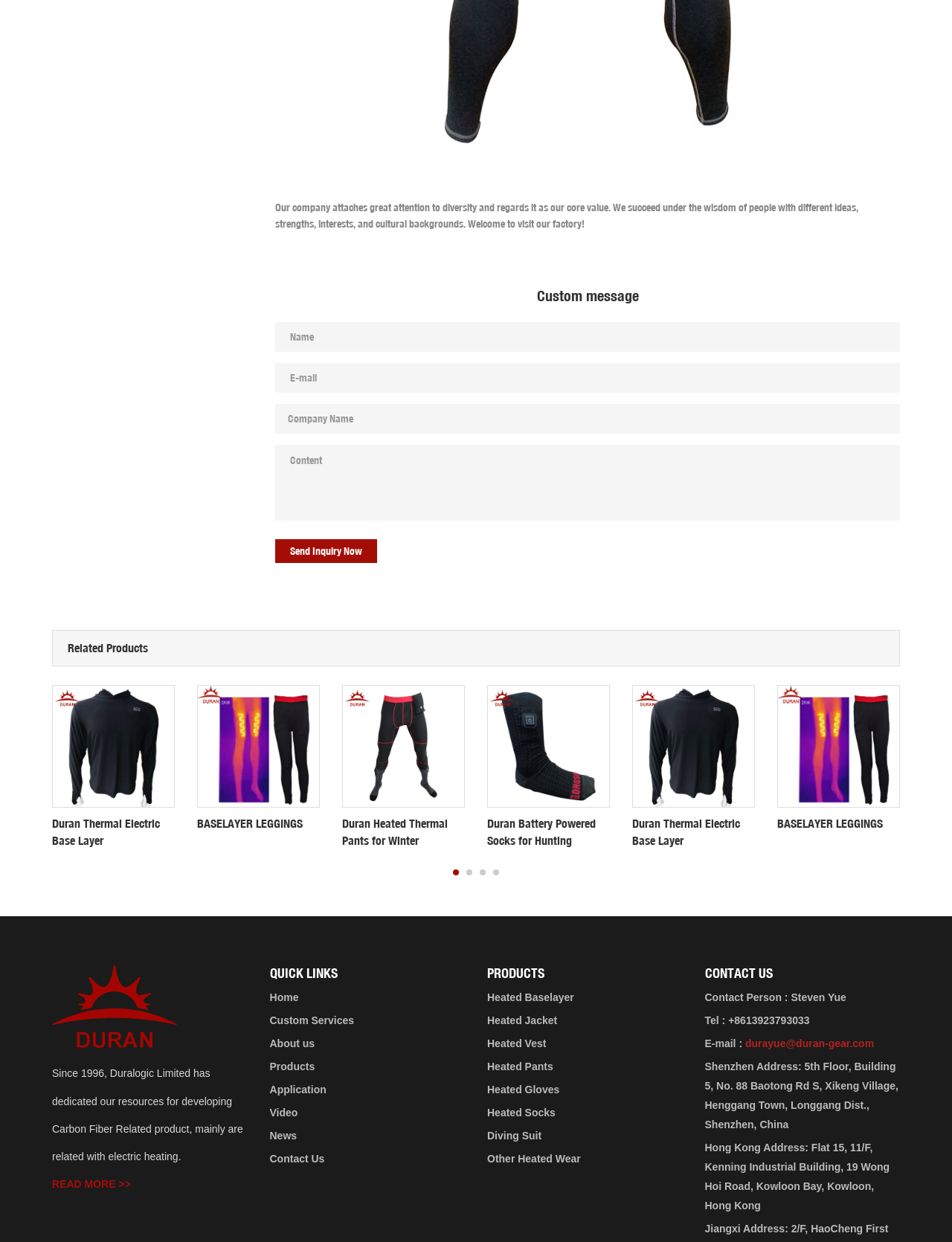From the screenshot, find the bounding box of the UI element matching this description: "Video". Supply the bounding box coordinates in the form [left, top, right, bottom], each a float between 0 and 1.

[0.283, 0.892, 0.313, 0.901]